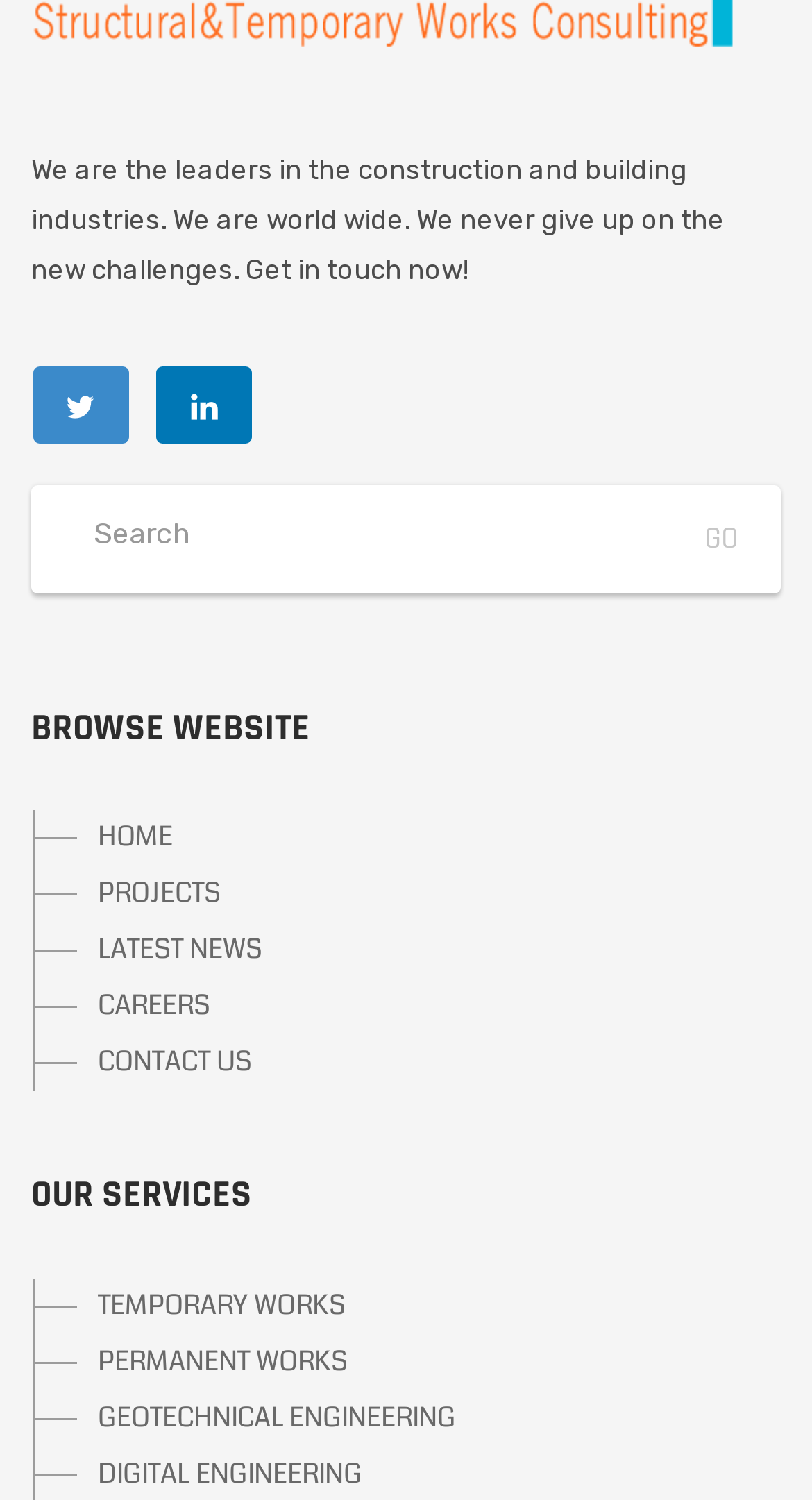How many main sections are on the website?
Look at the image and respond with a one-word or short-phrase answer.

Two